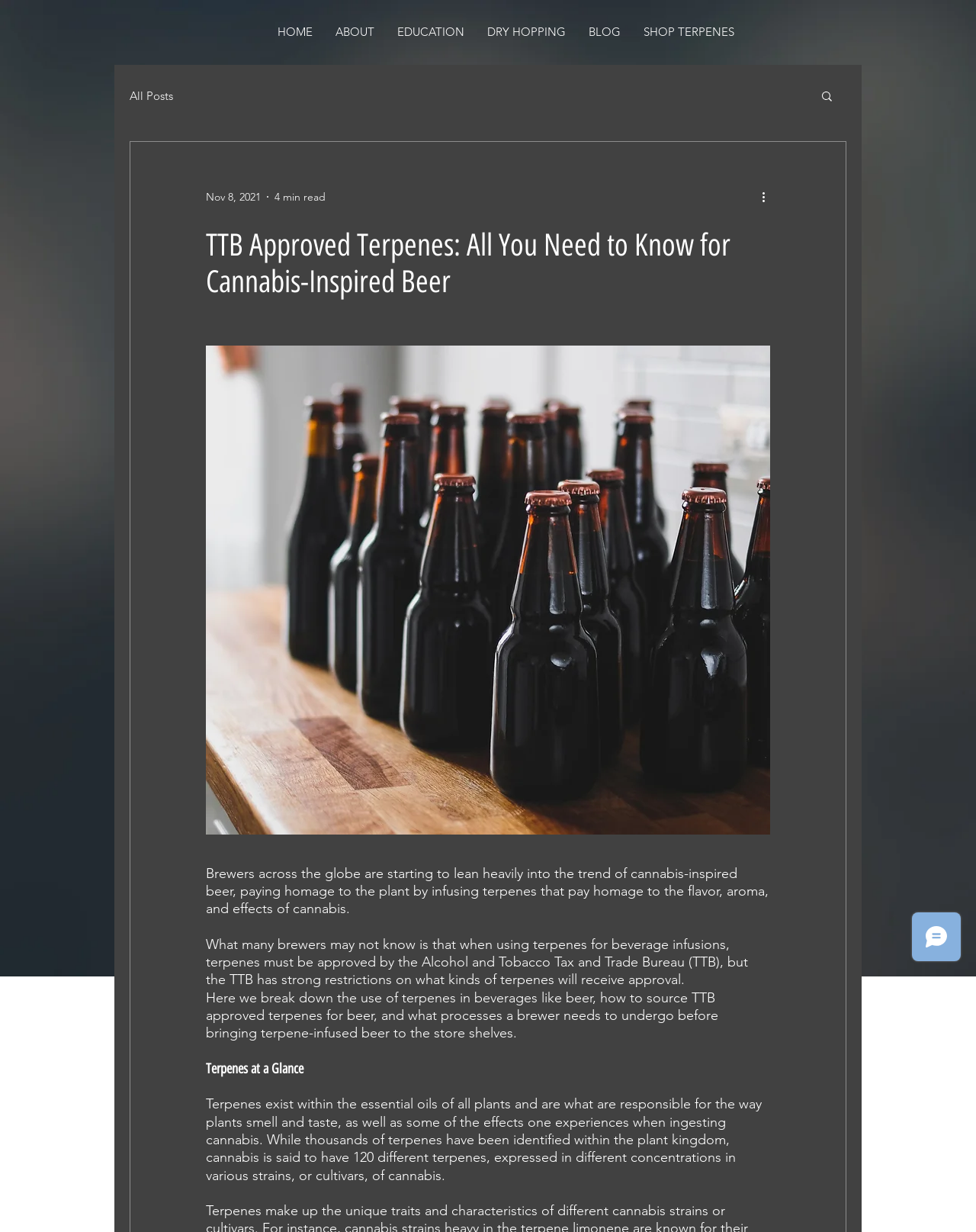Create a detailed description of the webpage's content and layout.

The webpage is about TTB-approved terpenes for beer, specifically discussing their importance in enhancing aroma, flavor, and effect in beer formulations. At the top, there is a navigation bar with links to different sections of the website, including "HOME", "ABOUT", "EDUCATION", "DRY HOPPING", "BLOG", and "SHOP TERPENES". Below the navigation bar, there is a secondary navigation section with a link to "All Posts" and a search button accompanied by a small image.

The main content of the webpage is an article with a heading "TTB Approved Terpenes: All You Need to Know for Cannabis-Inspired Beer". The article is divided into sections, with the first section introducing the trend of cannabis-inspired beer and the importance of using TTB-approved terpenes. There are three paragraphs of text in this section, discussing the use of terpenes in beverages, the restrictions on TTB-approved terpenes, and the process of sourcing approved terpenes for beer.

Below this section, there is a heading "Terpenes at a Glance" followed by another heading, and then a paragraph of text explaining what terpenes are, their role in plants, and their presence in cannabis. The article also features a button with no text, and a "More actions" button with an accompanying image.

At the bottom right corner of the page, there is an iframe with a Wix Chat interface.